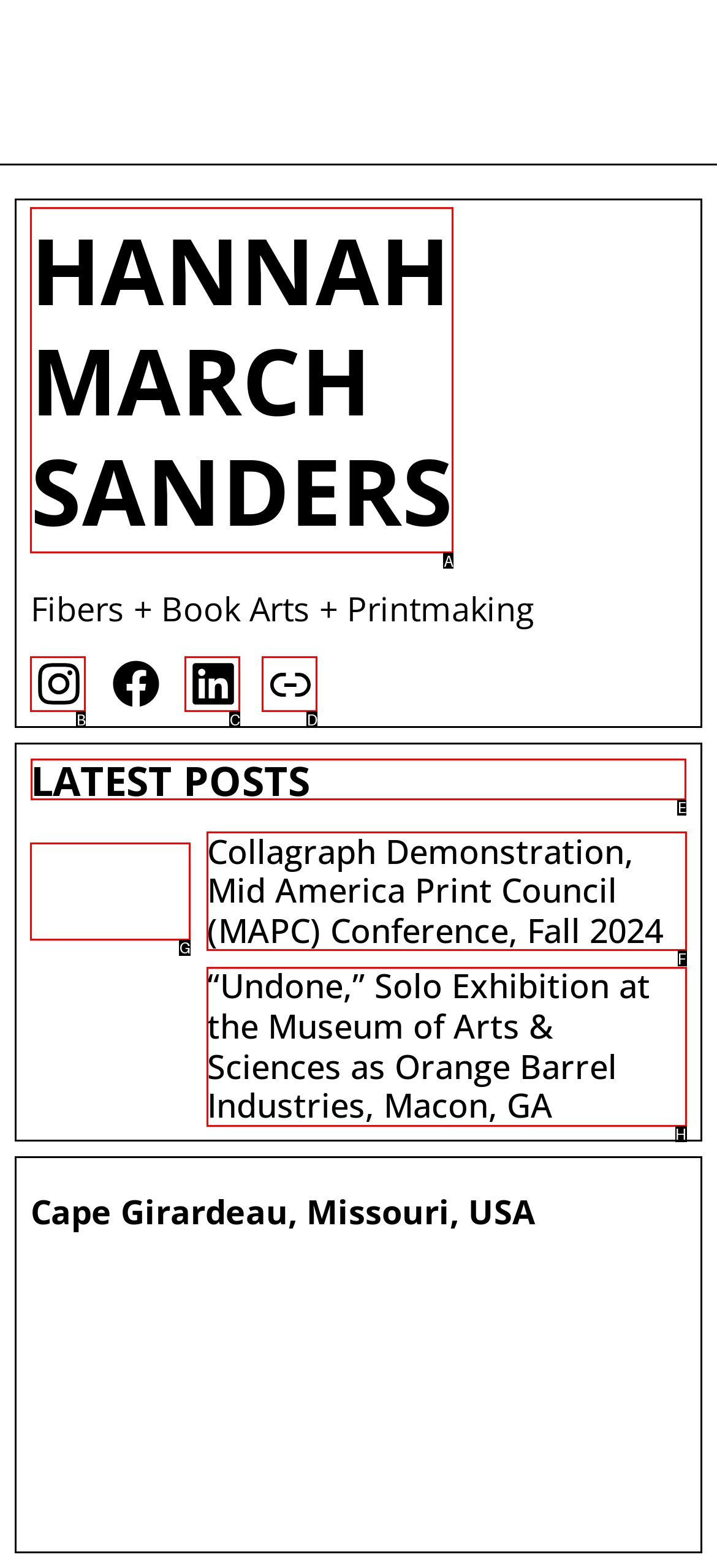Determine which UI element I need to click to achieve the following task: Check latest posts Provide your answer as the letter of the selected option.

E